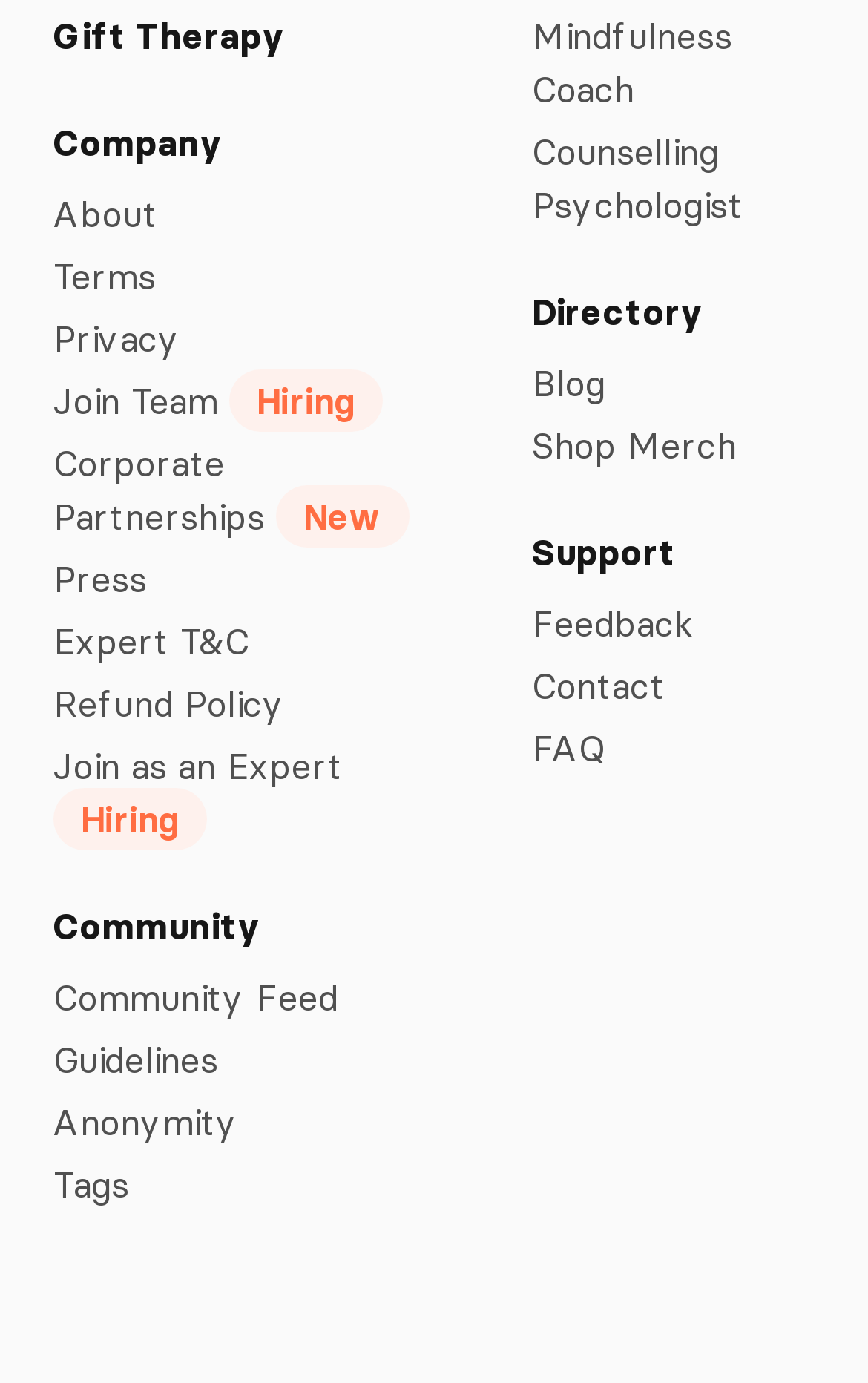Provide the bounding box coordinates, formatted as (top-left x, top-left y, bottom-right x, bottom-right y), with all values being floating point numbers between 0 and 1. Identify the bounding box of the UI element that matches the description: Terms

[0.062, 0.462, 0.485, 0.5]